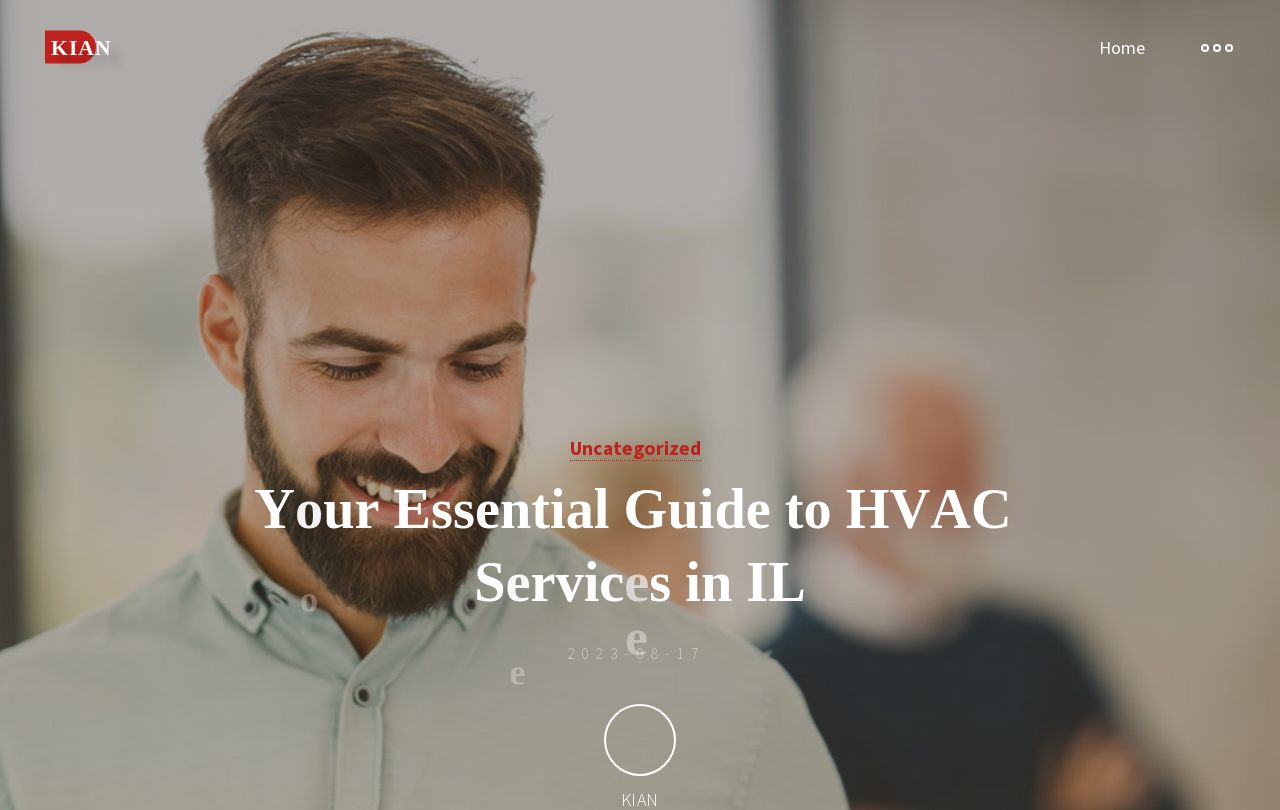Offer an in-depth caption of the entire webpage.

This webpage appears to be a guide to HVAC services in Illinois, specifically from a company called KIAN. At the top left corner, there is a link to the company's homepage, "KIAN". Next to it, on the top right corner, there is a button with an icon, likely a navigation or menu button. Below this, there is a top menu navigation bar with a single link, "Home".

The main content of the page is divided into two sections. On the left side, there is a series of emphasized text, which forms the title "Your Essential Guide to HVAC Services in IL". Each word is separated into individual elements, but they are positioned closely together to form a single title.

On the right side, there is a link to a category called "Uncategorized". Below this, there is a date and time element, displaying the date "2023-08-17".

There are no images on the page. The overall layout is simple, with a focus on text-based content.